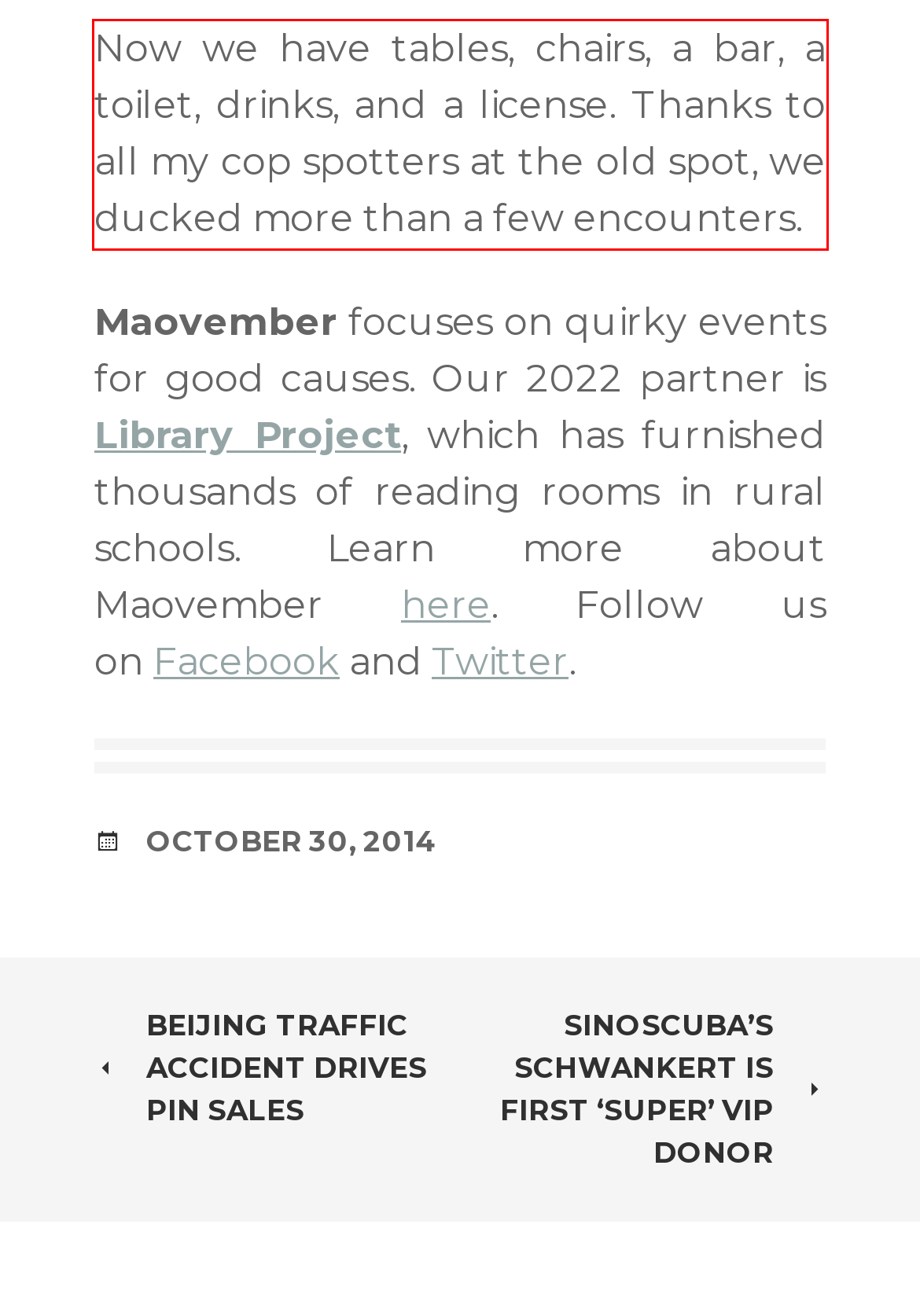Please take the screenshot of the webpage, find the red bounding box, and generate the text content that is within this red bounding box.

Now we have tables, chairs, a bar, a toilet, drinks, and a license. Thanks to all my cop spotters at the old spot, we ducked more than a few encounters.